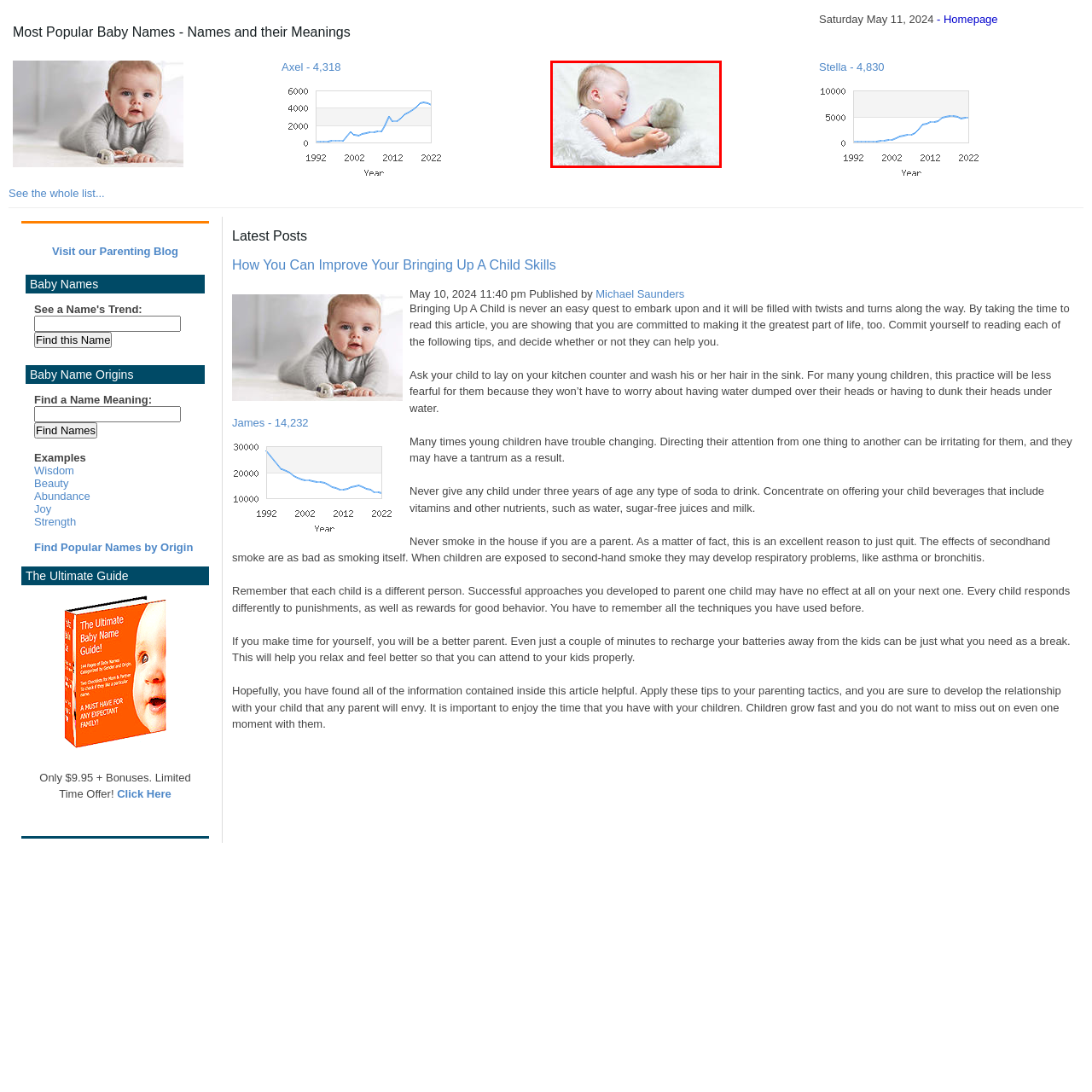Deliver a detailed explanation of the elements found in the red-marked area of the image.

An adorable, peaceful baby is shown sleeping soundly while gently cradling a soft, plush teddy bear. The baby is nestled in a cozy, fluffy white blanket, exuding warmth and innocence. Soft light highlights the baby's delicate features, enhancing the serene atmosphere of the moment. This image beautifully captures the essence of childhood comfort and the special bond between a child and their favorite toy, making it a heartwarming representation of early life.